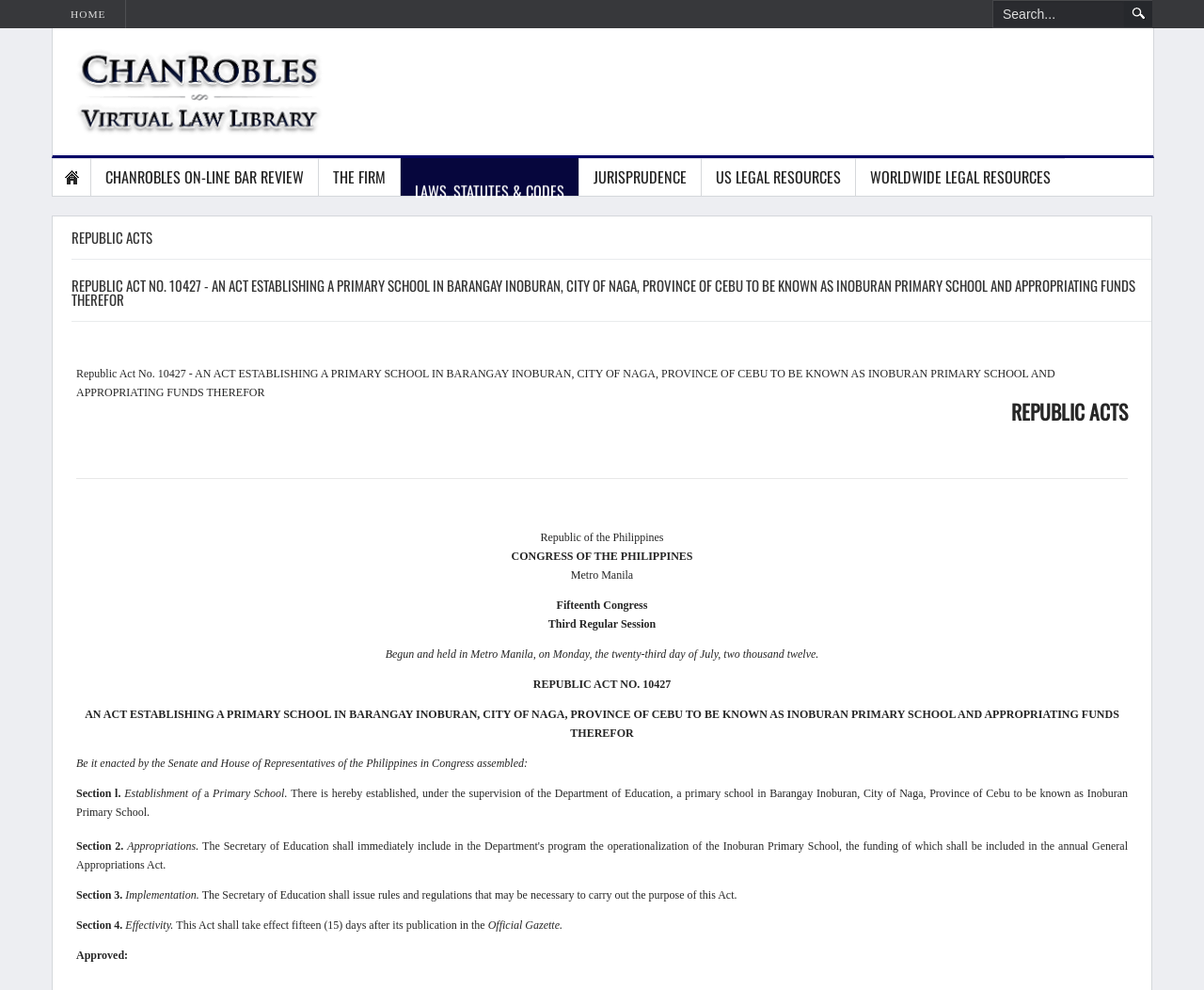For the following element description, predict the bounding box coordinates in the format (top-left x, top-left y, bottom-right x, bottom-right y). All values should be floating point numbers between 0 and 1. Description: Home

[0.043, 0.0, 0.104, 0.029]